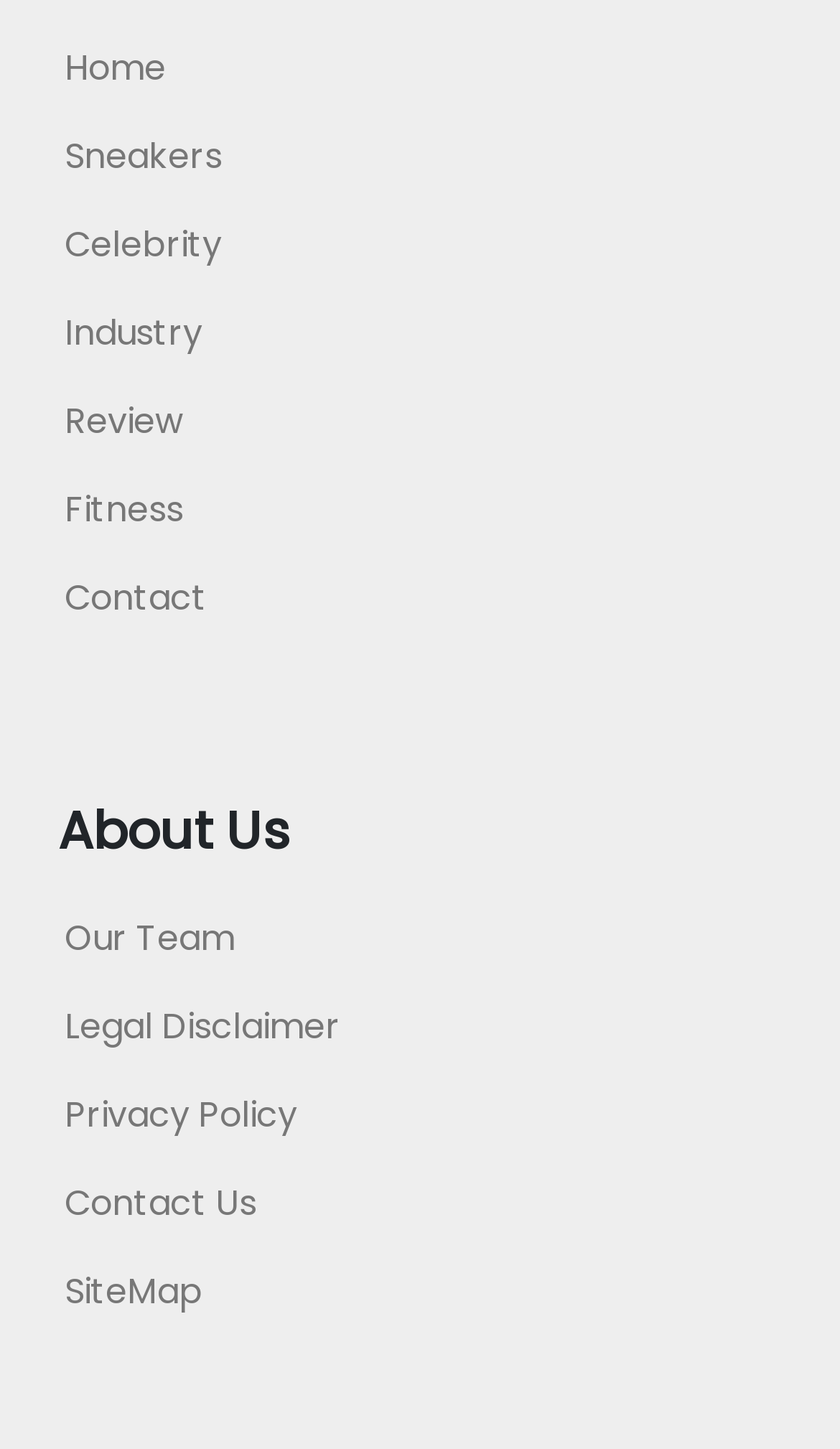Identify the bounding box of the UI element that matches this description: "Fitness".

[0.077, 0.335, 0.218, 0.369]